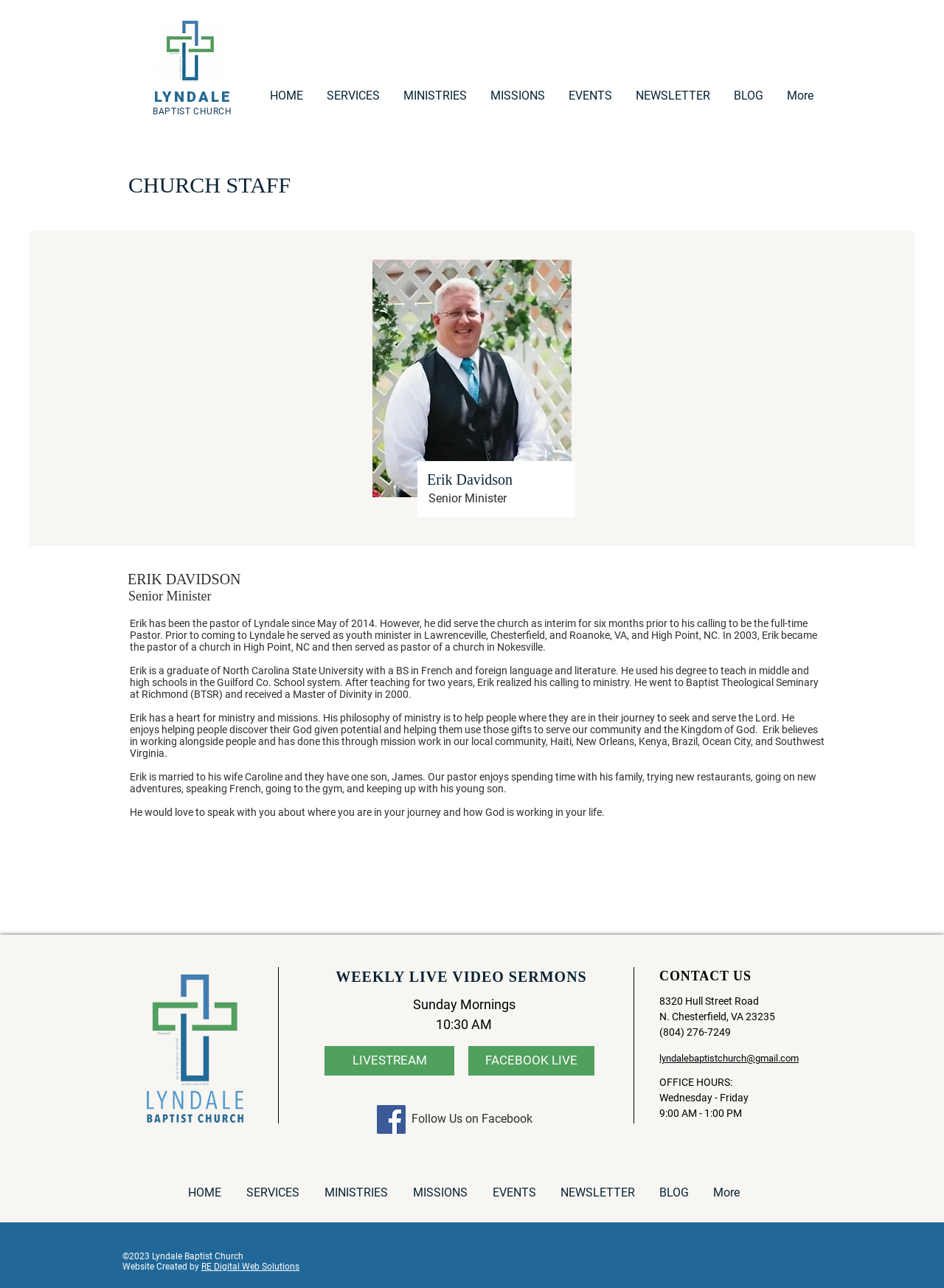Describe all the visual and textual components of the webpage comprehensively.

This webpage is about Lyndale Baptist Church, a Christian community in Chesterfield, Virginia. At the top, there is a navigation bar with links to different sections of the website, including "HOME", "SERVICES", "MINISTRIES", "MISSIONS", "EVENTS", "NEWSLETTER", "BLOG", and "More". Below the navigation bar, there is a logo of the church and a heading that reads "LYNDALE BAPTIST CHURCH".

The main content of the page is divided into two sections. On the left, there is a section dedicated to the church staff, with a heading that reads "CHURCH STAFF". Below the heading, there is a photo of Erik Davidson, the Senior Minister of the church, along with a brief description of his background and ministry philosophy. There are also several paragraphs of text that provide more information about Erik's experience, education, and personal life.

On the right side of the page, there is a section that provides information about the church's weekly live video sermons. There is a heading that reads "WEEKLY LIVE VIDEO SERMONS", followed by a schedule that lists the time and date of the sermons. Below the schedule, there are links to the church's livestream and Facebook live pages, as well as a social media bar with a link to the church's Facebook page.

Further down the page, there is a section that provides contact information for the church, including the address, phone number, and email address. There is also a section that lists the office hours of the church.

At the bottom of the page, there is a footer section that contains a copyright notice and a link to the website's creator, RE Digital Web Solutions.